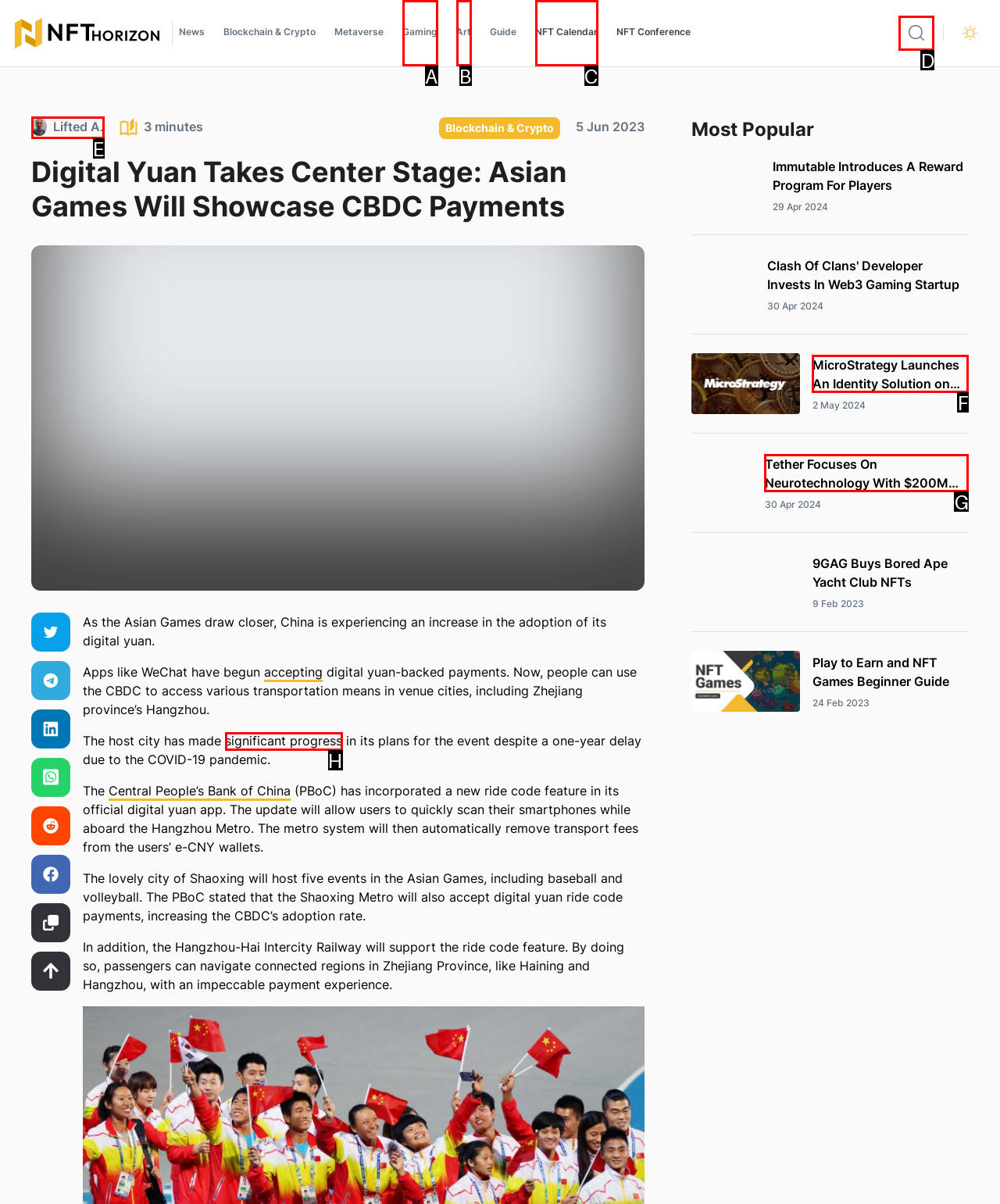Identify the HTML element that should be clicked to accomplish the task: Search for something
Provide the option's letter from the given choices.

D